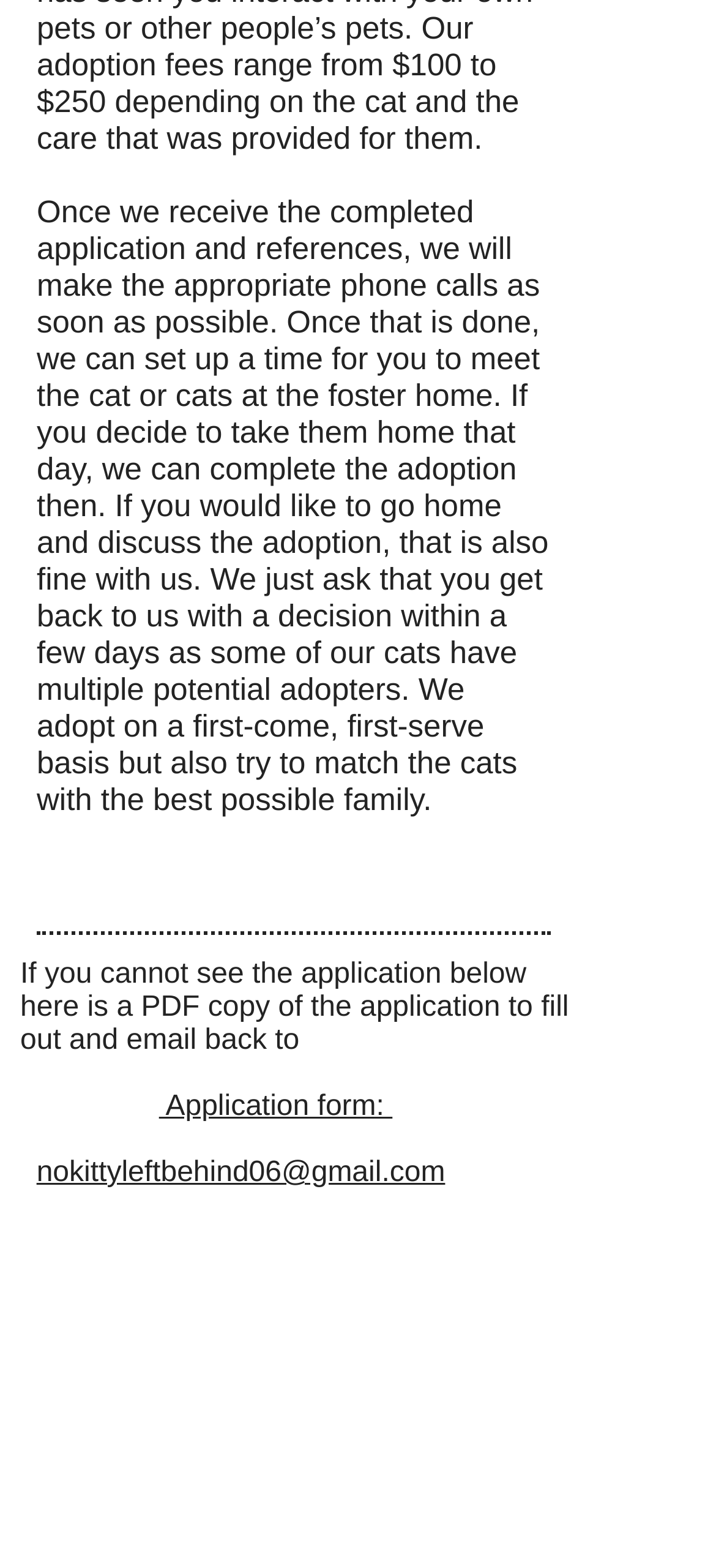Please provide a comprehensive response to the question based on the details in the image: Where should the completed application be sent?

The webpage provides an email address, nokittyleftbehind06@gmail.com, where the completed application should be sent.